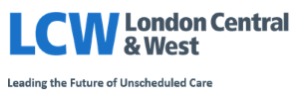Using the details from the image, please elaborate on the following question: What is the focus of LCW in the healthcare sector?

The caption states that LCW focuses on innovation and leadership in the healthcare sector, particularly in providing efficient unscheduled care, which indicates that unscheduled care is a key area of focus for the organization.